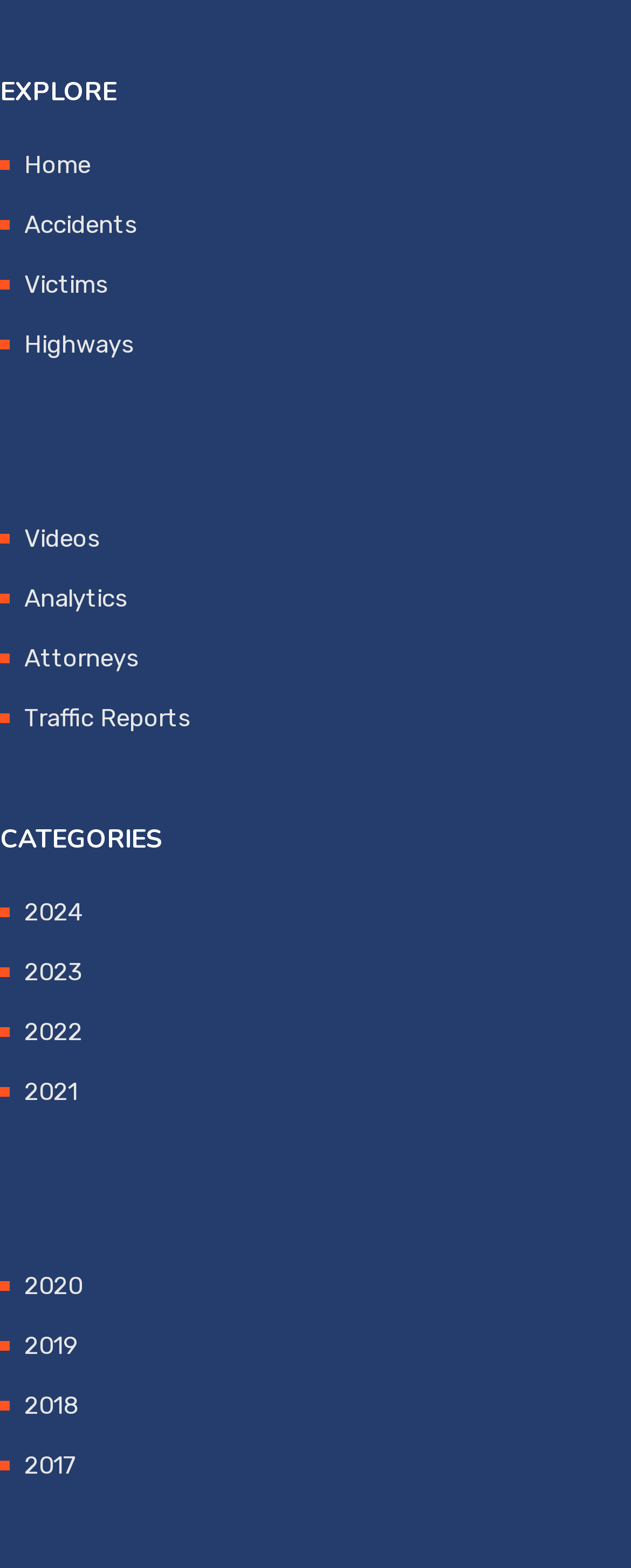Please provide a one-word or short phrase answer to the question:
What is the second link under 'EXPLORE'?

Accidents